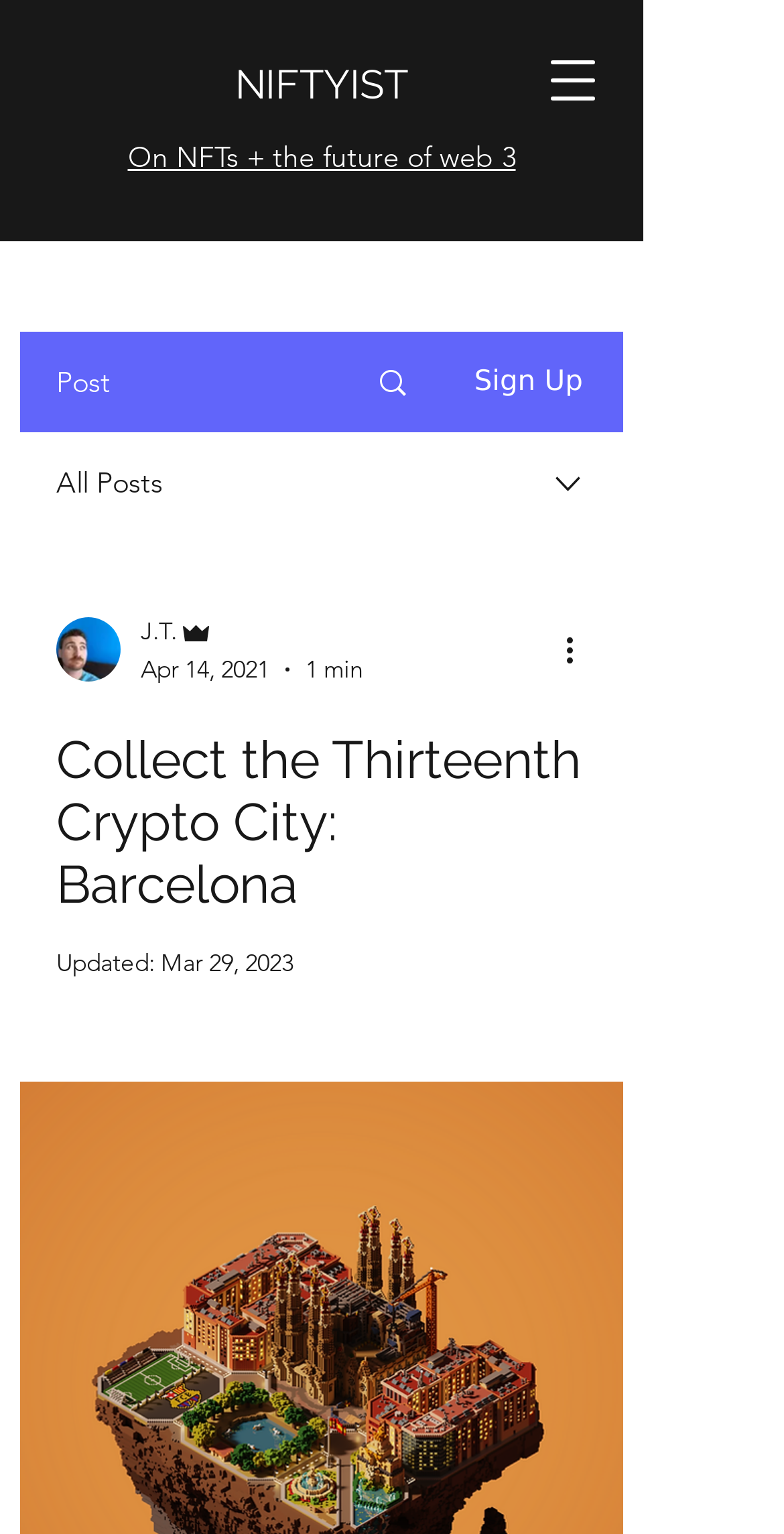Provide an in-depth caption for the contents of the webpage.

The webpage appears to be a blog post or article about collecting a Crypto City NFT, specifically Barcelona. At the top, there is a navigation menu button on the right side, and a link to "NIFTYIST" on the left side. Below this, there is a heading that reads "On NFTs + the future of web 3". 

To the right of this heading, there is a link with an image, and below it, a "Sign Up" button. On the left side, there is a "All Posts" button. Above the "All Posts" button, there is an image. 

Further down, there is a combobox with a writer's picture, the writer's name "J.T.", and their role "Admin". The combobox also displays the date "Apr 14, 2021" and the time it took to read the article, "1 min". 

To the right of the combobox, there is a "More actions" button with an image. Below the combobox, there is a heading that reads "Collect the Thirteenth Crypto City: Barcelona". This heading is followed by an "Updated" label with the date "Mar 29, 2023".